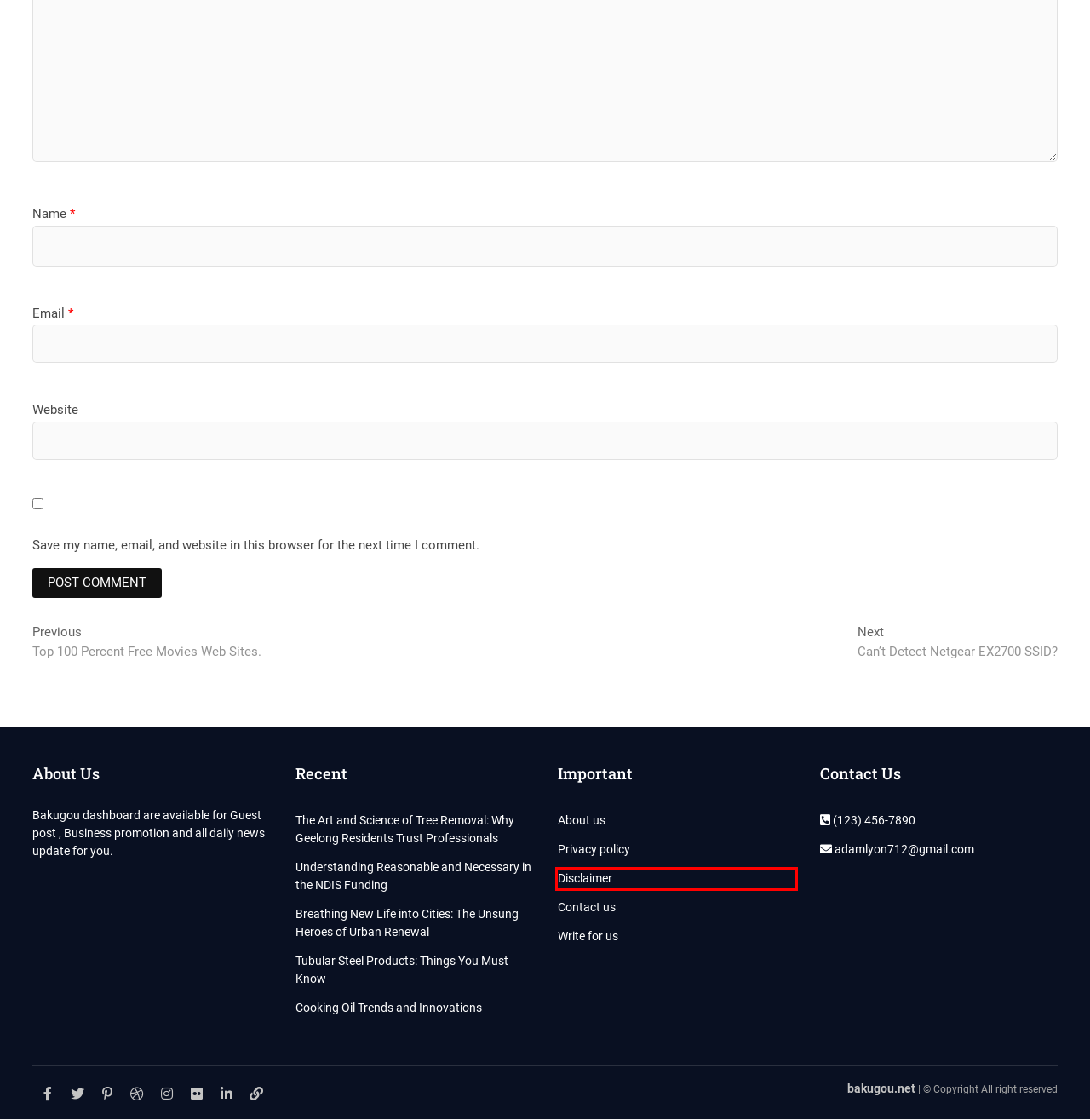Examine the screenshot of the webpage, which includes a red bounding box around an element. Choose the best matching webpage description for the page that will be displayed after clicking the element inside the red bounding box. Here are the candidates:
A. Dribbble - Discover the World’s Top Designers & Creative Professionals
B. Top 100 Percent Free Movies Web Sites. - bakugou.net
C. About us - bakugou.net
D. Contact us - bakugou.net
E. Disclaimer - bakugou.net
F. Understanding Reasonable and Necessary in the NDIS Funding
G. Tubular Steel Products: Things You Must Know
H. Can’t Detect Netgear EX2700 SSID? - bakugou.net

E